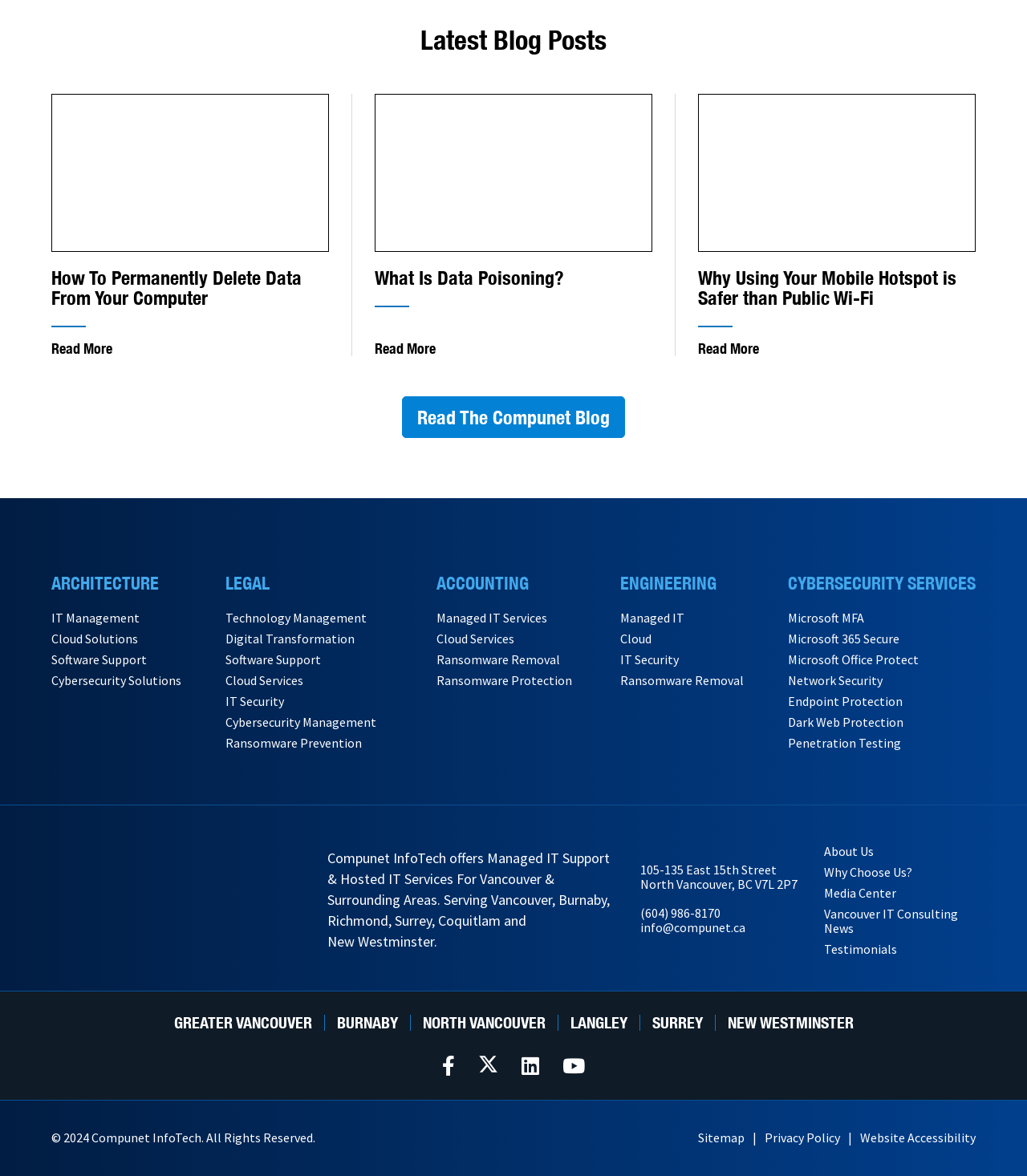Please locate the bounding box coordinates of the region I need to click to follow this instruction: "Contact Compunet InfoTech".

[0.623, 0.769, 0.701, 0.783]